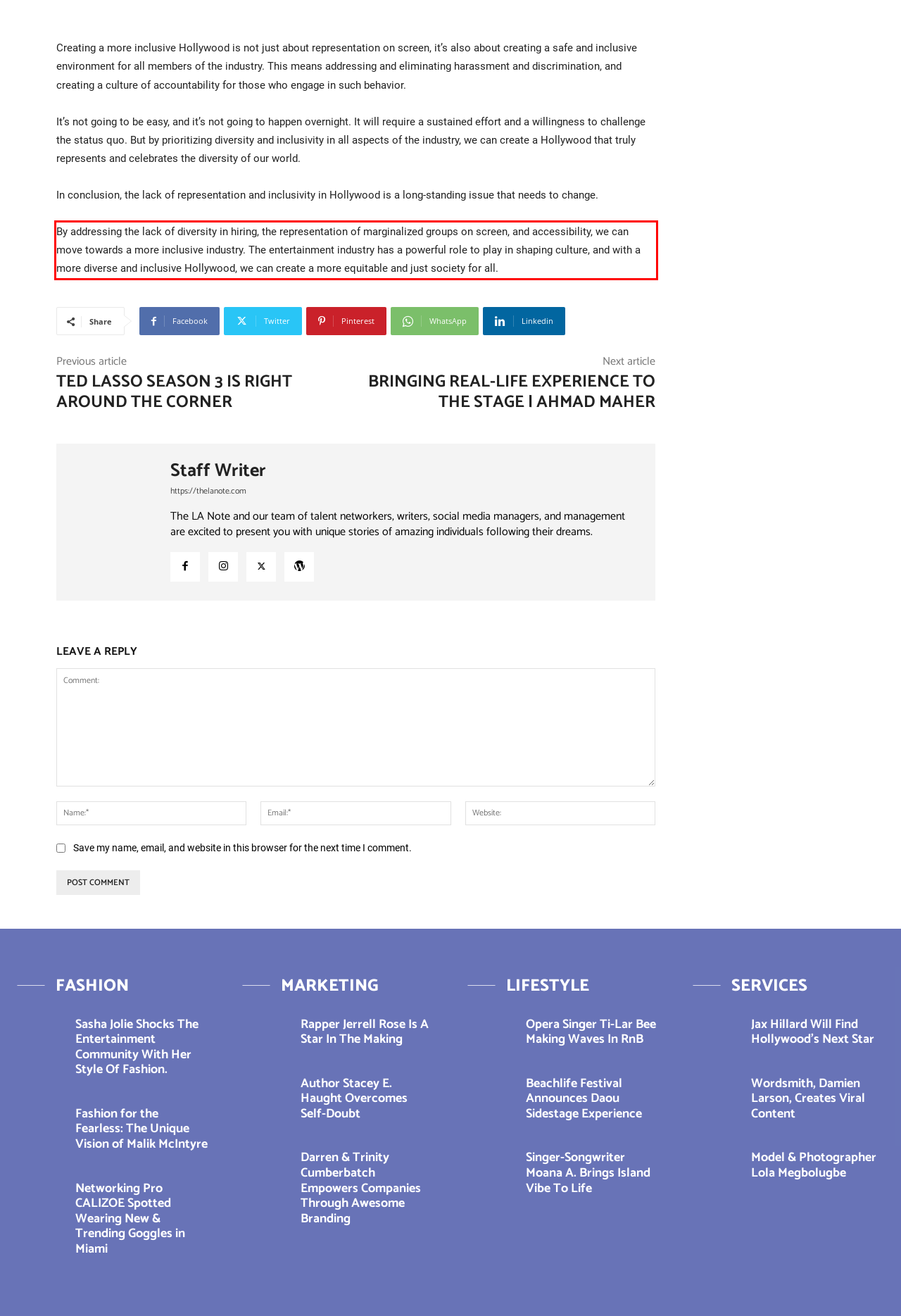You have a screenshot with a red rectangle around a UI element. Recognize and extract the text within this red bounding box using OCR.

By addressing the lack of diversity in hiring, the representation of marginalized groups on screen, and accessibility, we can move towards a more inclusive industry. The entertainment industry has a powerful role to play in shaping culture, and with a more diverse and inclusive Hollywood, we can create a more equitable and just society for all.